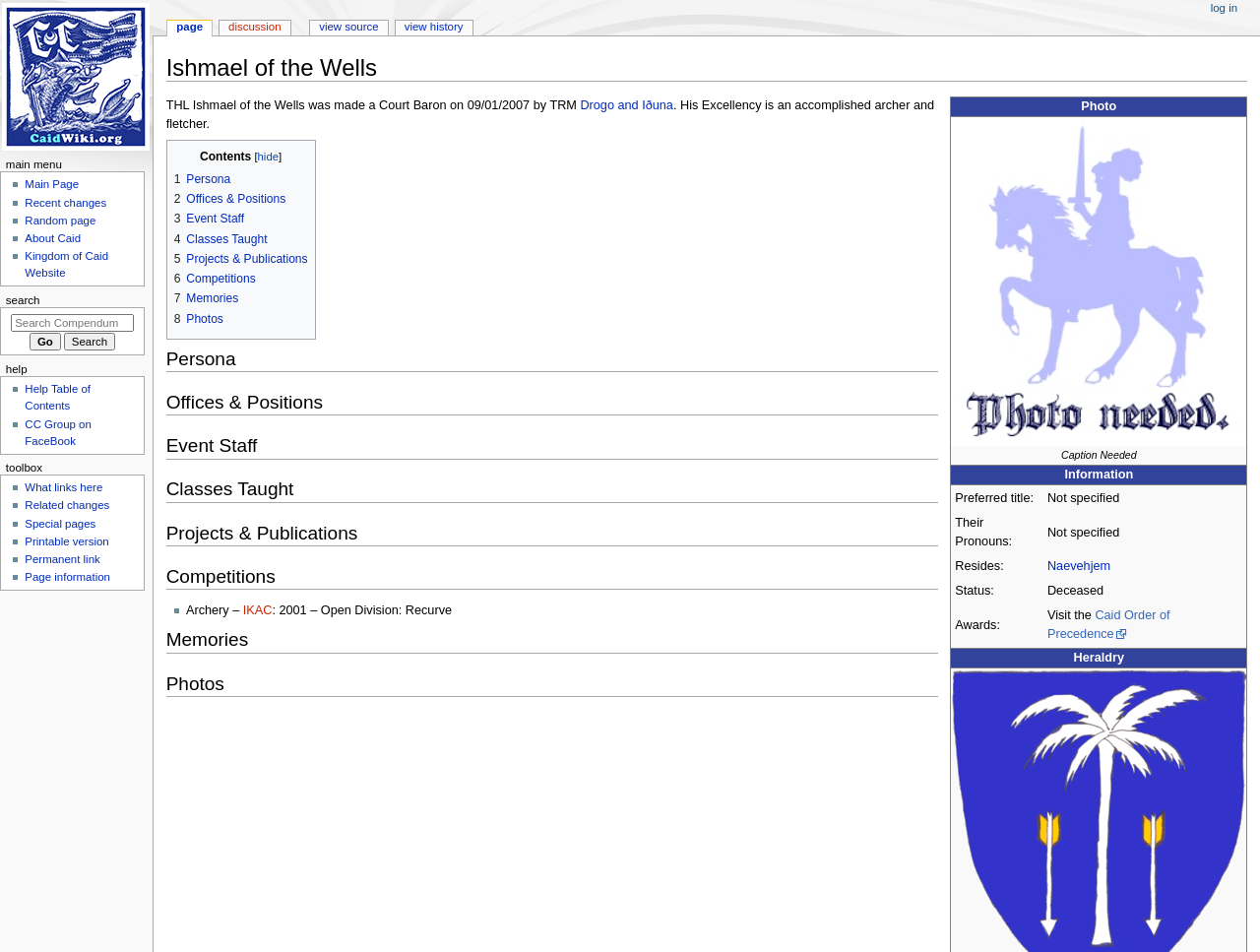Describe all significant elements and features of the webpage.

The webpage is about Ishmael of the Wells, a person with a title of Compendum Caidis. At the top of the page, there is a heading with the title "Ishmael of the Wells" and two links to "Jump to navigation" and "Jump to search" next to it. Below the heading, there is a table with two columns, "Photo" and "Information". The first row of the table contains an image with a caption "Photo needed.jpg Caption Needed" and a link to upload a photo. The second row has a column header "Information" and the third row contains a table with details about Ishmael, including preferred title, pronouns, residence, status, and awards.

To the right of the table, there is a section with a heading "Heraldry" and a link to an image "Ishmael-of-the-Wells.gif". Below this section, there is a paragraph of text about Ishmael being a Court Baron and an accomplished archer and fletcher.

On the left side of the page, there is a navigation menu with links to "Contents", "Persona", "Offices & Positions", "Event Staff", "Classes Taught", "Projects & Publications", "Competitions", "Memories", and "Photos". The "Contents" link expands to show a list of links to different sections of the page.

At the top right corner of the page, there is a navigation menu with links to "page actions", including "page", "discussion", "view source", and "view history". Below this menu, there is another navigation menu with links to "personal tools", including "log in".

At the very top of the page, there is a main menu with links to "Main Page", "Recent changes", "Random page", and "About Caid".